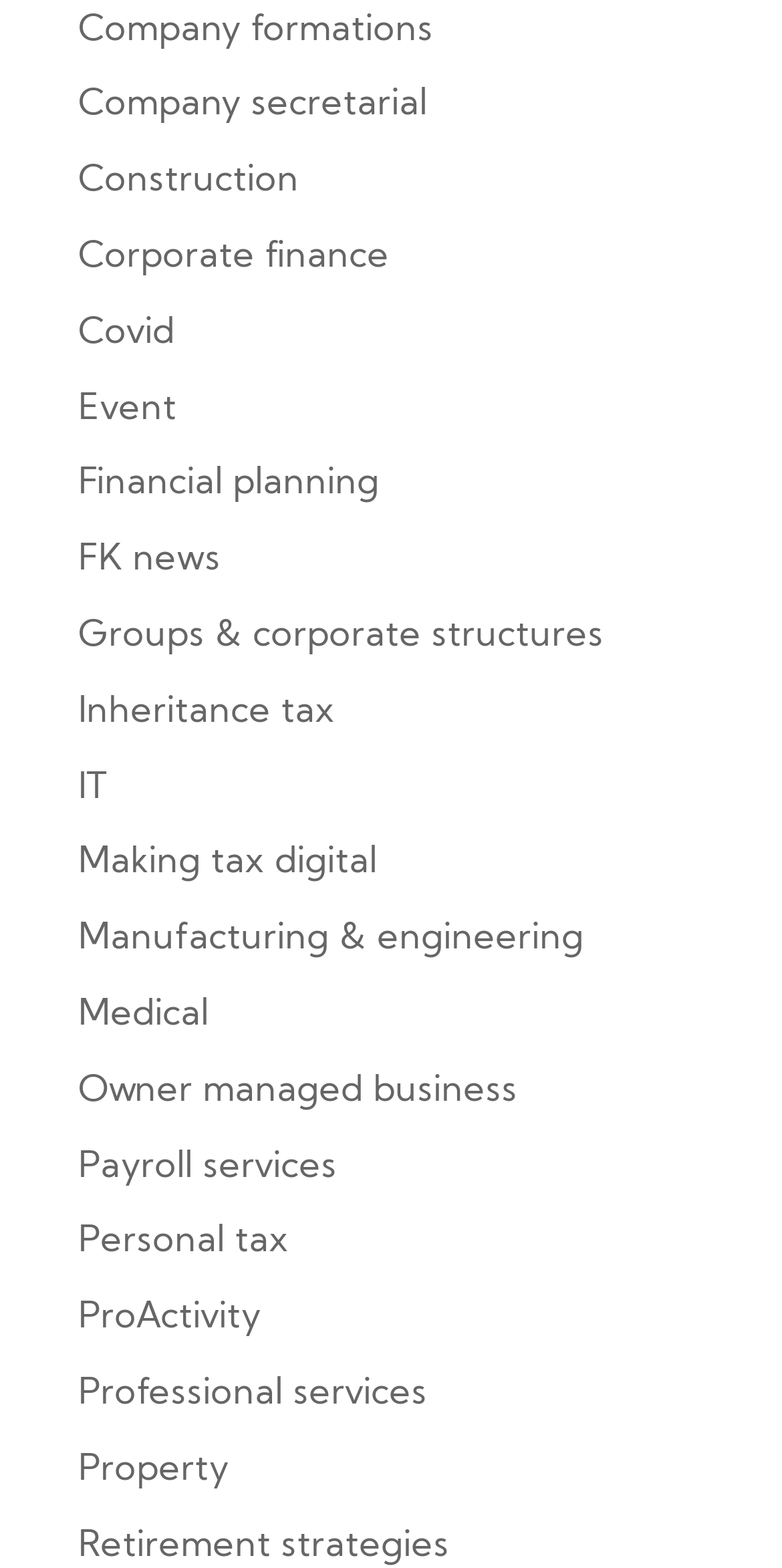Could you determine the bounding box coordinates of the clickable element to complete the instruction: "Learn about Inheritance tax"? Provide the coordinates as four float numbers between 0 and 1, i.e., [left, top, right, bottom].

[0.1, 0.442, 0.428, 0.467]